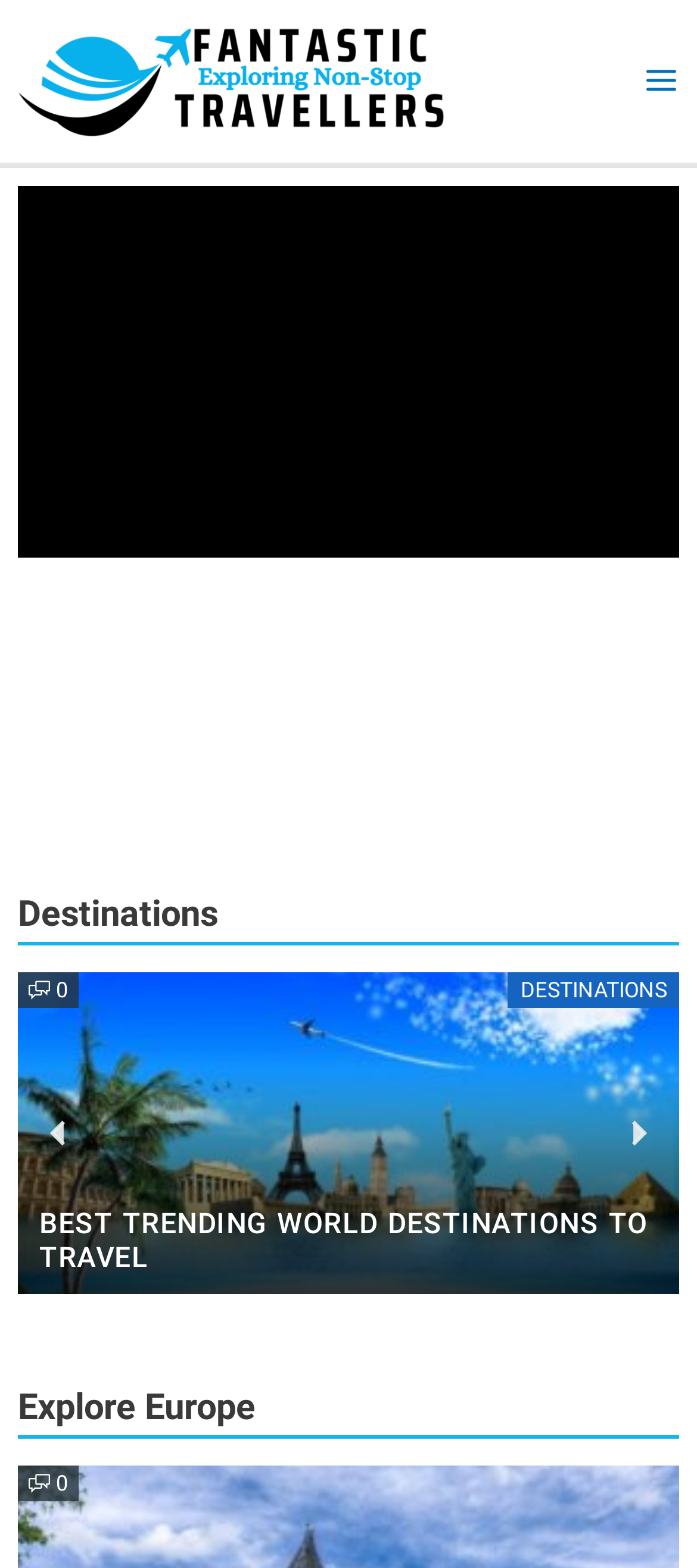What is the main category of travel destinations?
Using the information from the image, give a concise answer in one word or a short phrase.

Destinations